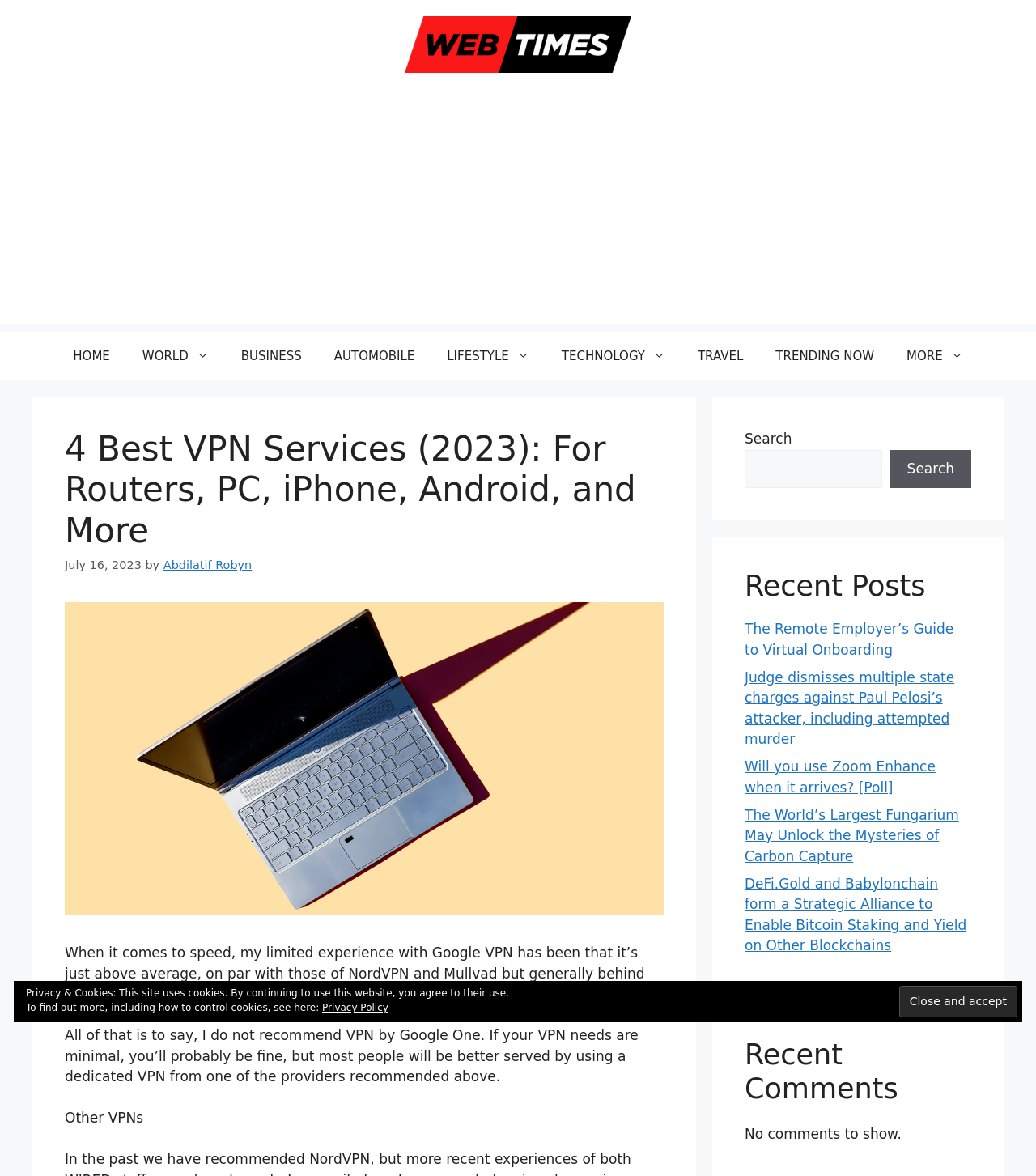Determine the bounding box coordinates for the clickable element required to fulfill the instruction: "Read the article about The Remote Employer’s Guide to Virtual Onboarding". Provide the coordinates as four float numbers between 0 and 1, i.e., [left, top, right, bottom].

[0.719, 0.528, 0.921, 0.559]